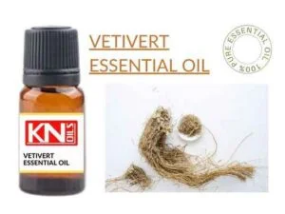Give an elaborate caption for the image.

The image showcases a bottle of Vetivert Essential Oil prominently labeled with "KN OILS," symbolizing purity and quality. Next to the bottle, pieces of vetivert roots are displayed, emphasizing the natural source of the oil. The text "VETIVERT ESSENTIAL OIL" is featured clearly, highlighting its aromatic and therapeutic properties. This essential oil is known for its calming and grounding effects, making it a popular choice in aromatherapy and natural wellness practices. The inclusion of a seal indicating "100% Pure Essential Oil" further enhances its appeal to consumers seeking high-quality, natural products.